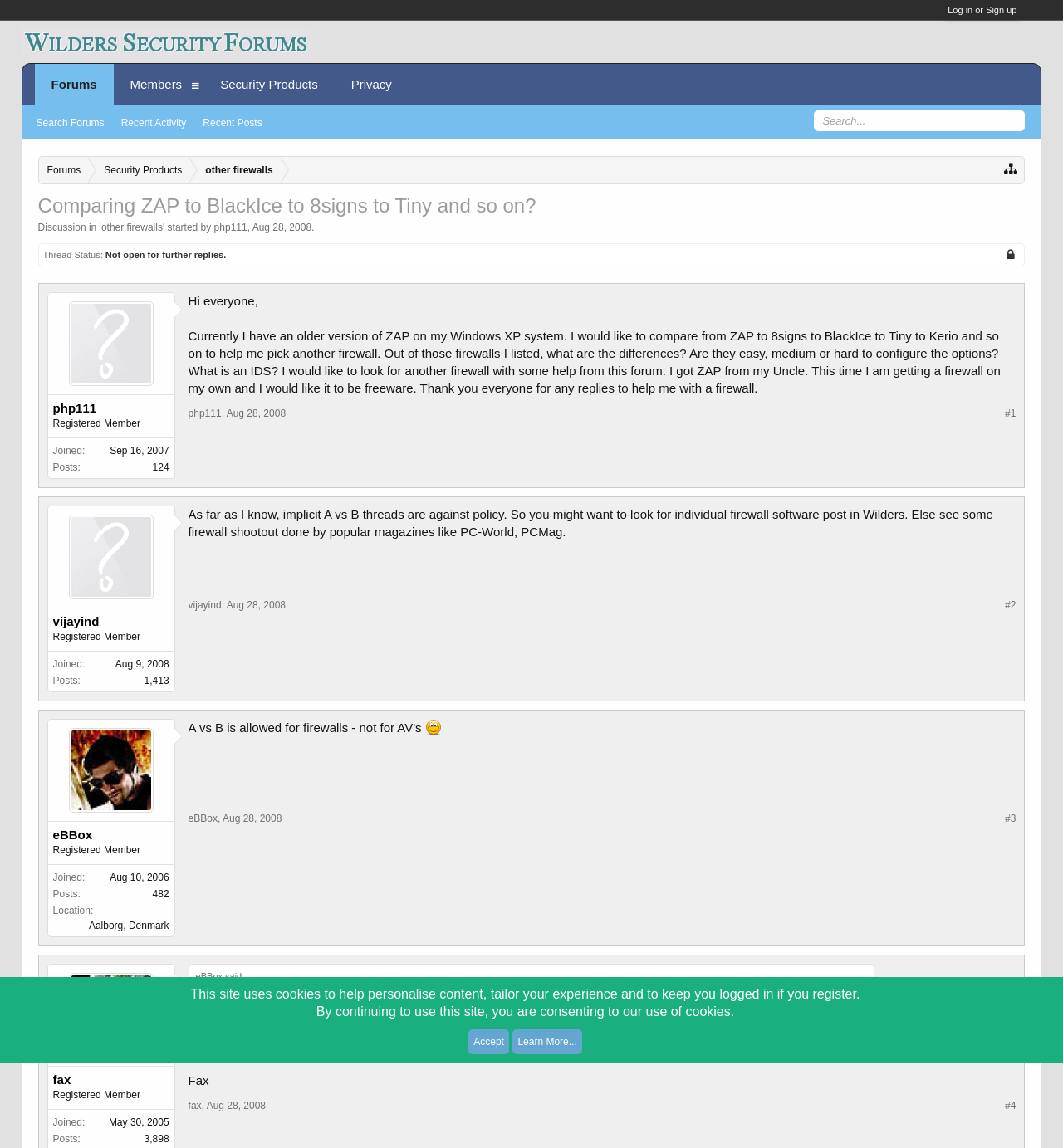How many posts does vijayind have?
Please provide a single word or phrase answer based on the image.

1,413